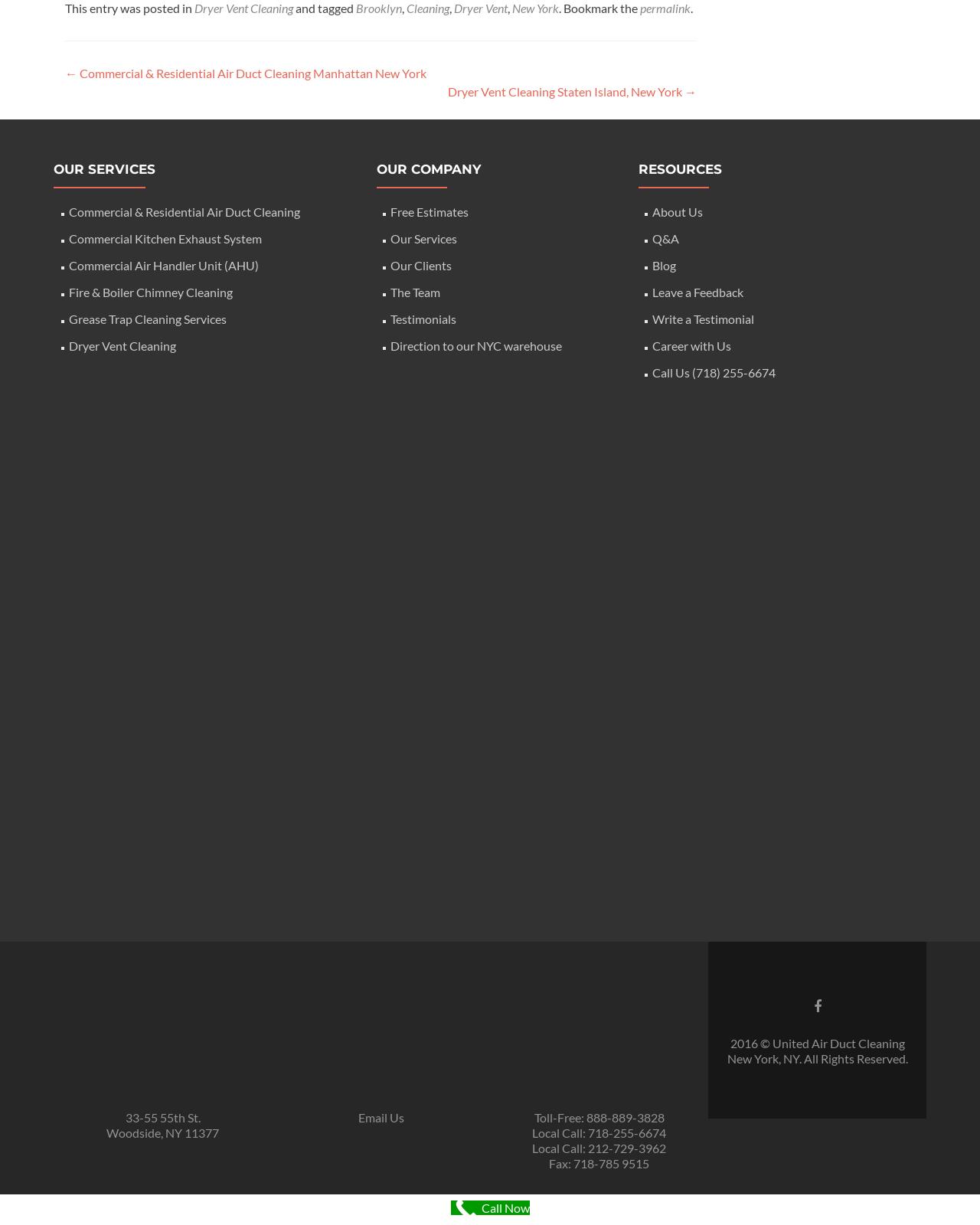Can you find the bounding box coordinates for the element to click on to achieve the instruction: "Click on Dryer Vent Cleaning"?

[0.198, 0.0, 0.299, 0.012]